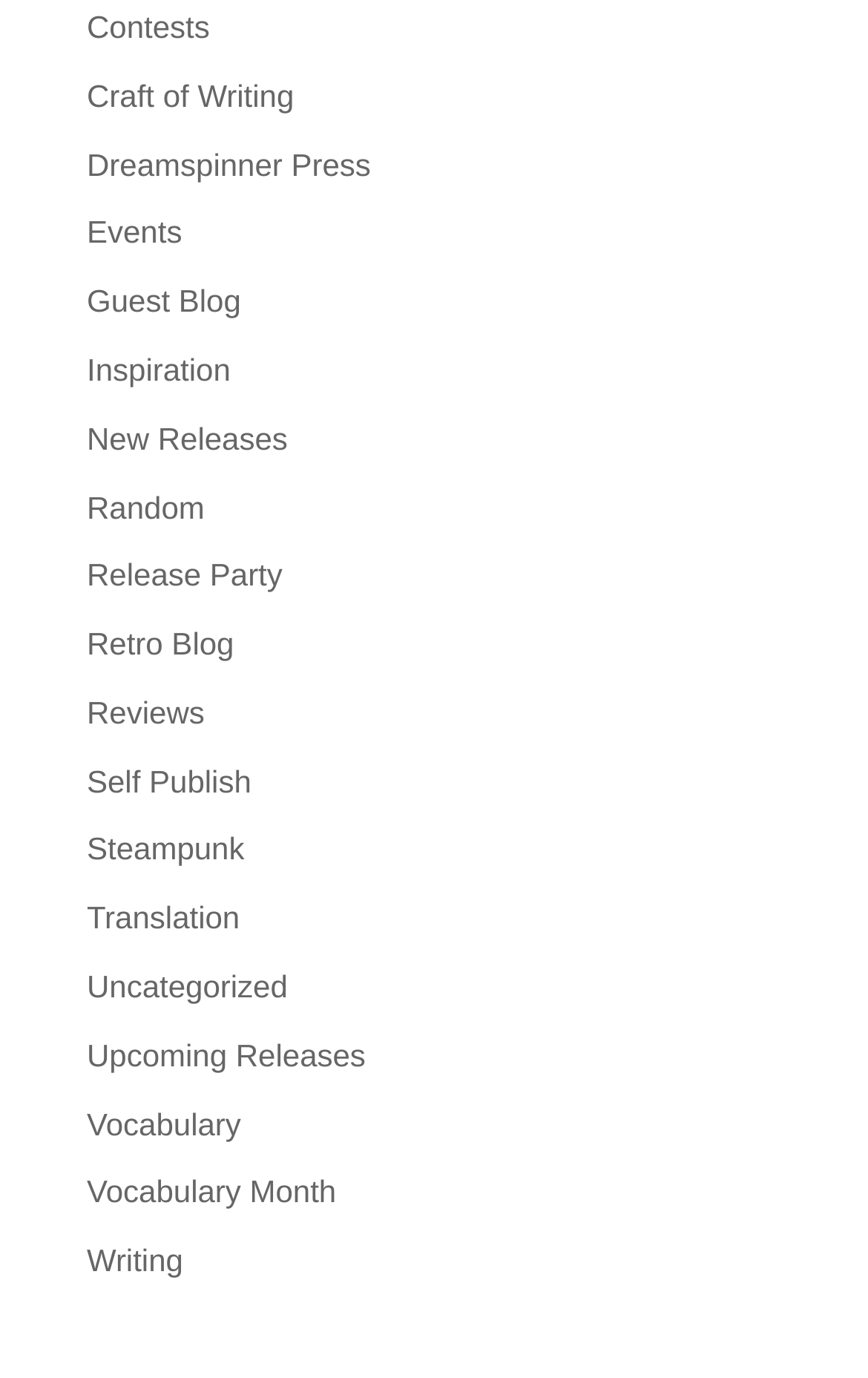What is the last link on the top of the webpage?
Answer the question using a single word or phrase, according to the image.

Writing